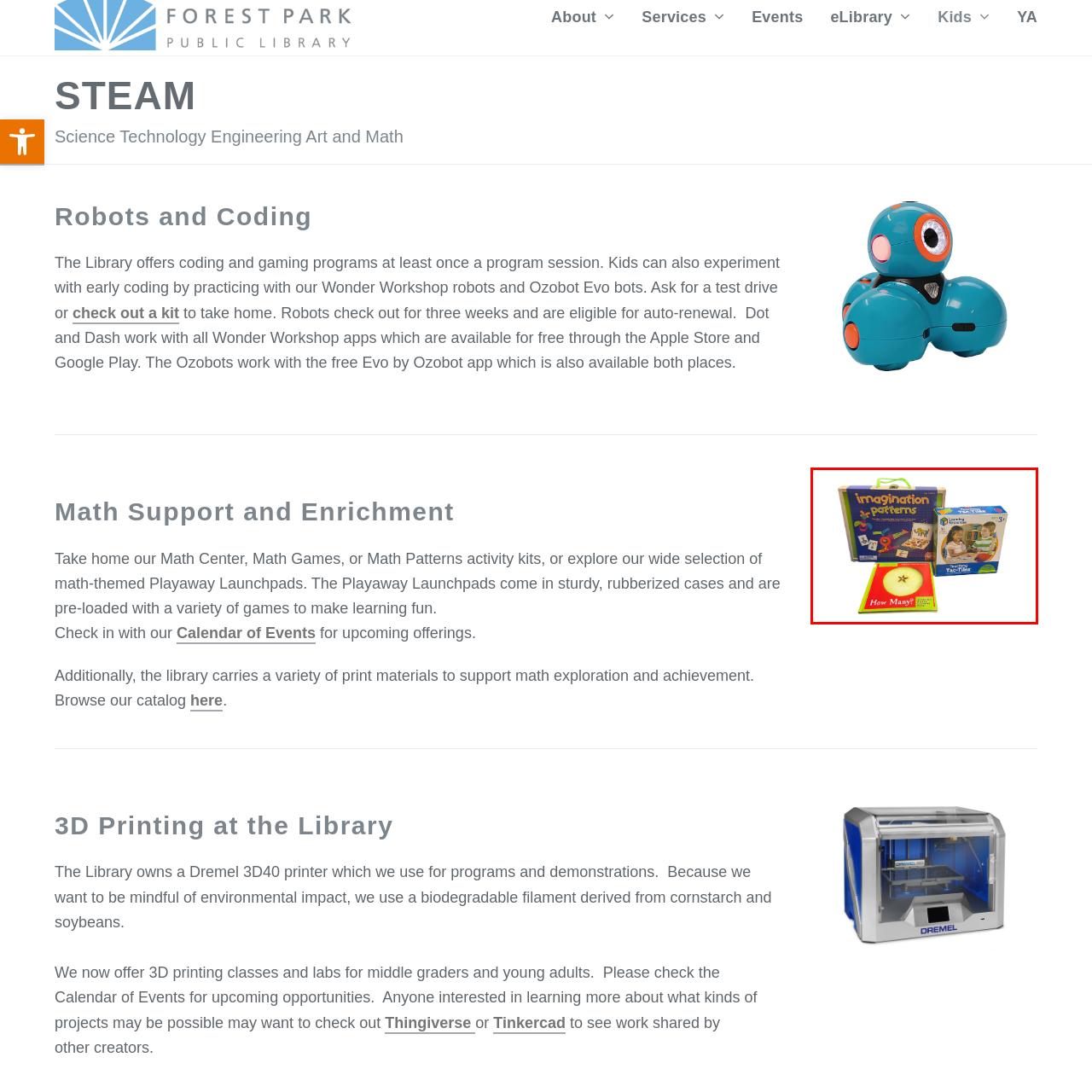Observe the image within the red boundary, What concept does the book 'How Many?' introduce to children? Respond with a one-word or short phrase answer.

Basic counting concepts